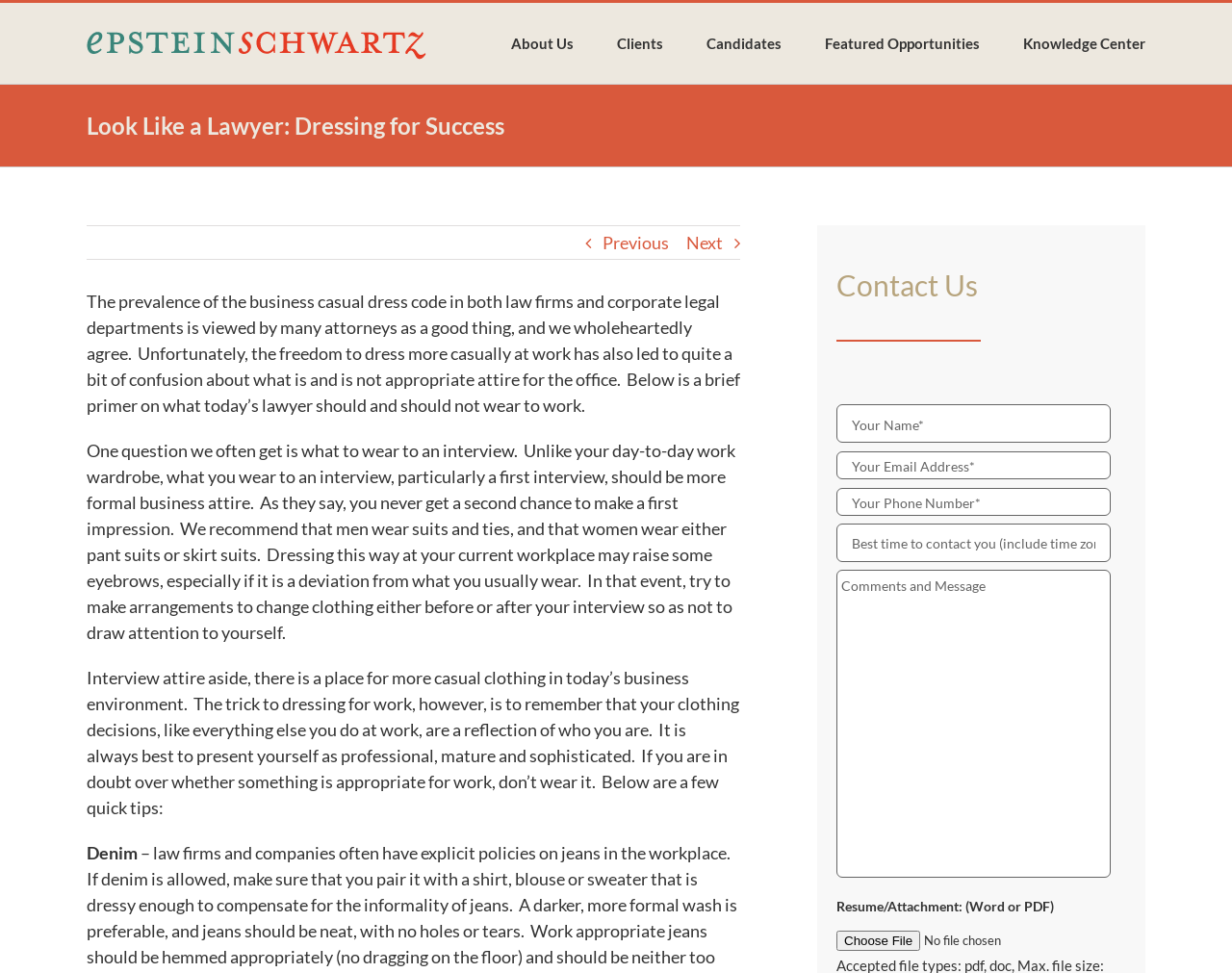Find the bounding box coordinates of the clickable area that will achieve the following instruction: "Click the 'EpsteinSchwartz Legal Search Inc., EpsteinSchwartz.com Logo' link".

[0.07, 0.033, 0.346, 0.061]